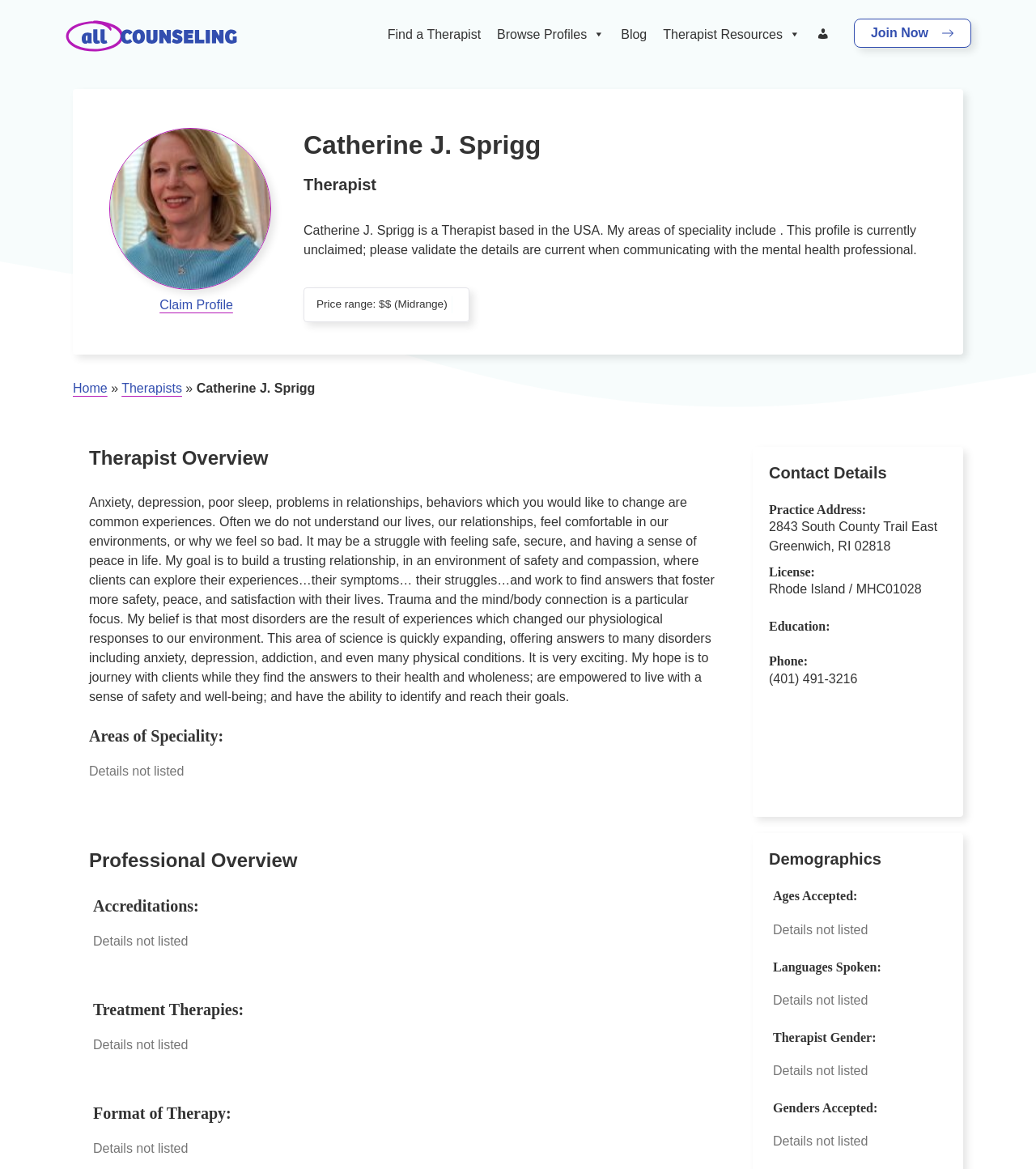Analyze the image and answer the question with as much detail as possible: 
What is Catherine J. Sprigg's phone number?

The webpage provides contact details of Catherine J. Sprigg, and her phone number is mentioned as (401) 491-3216.